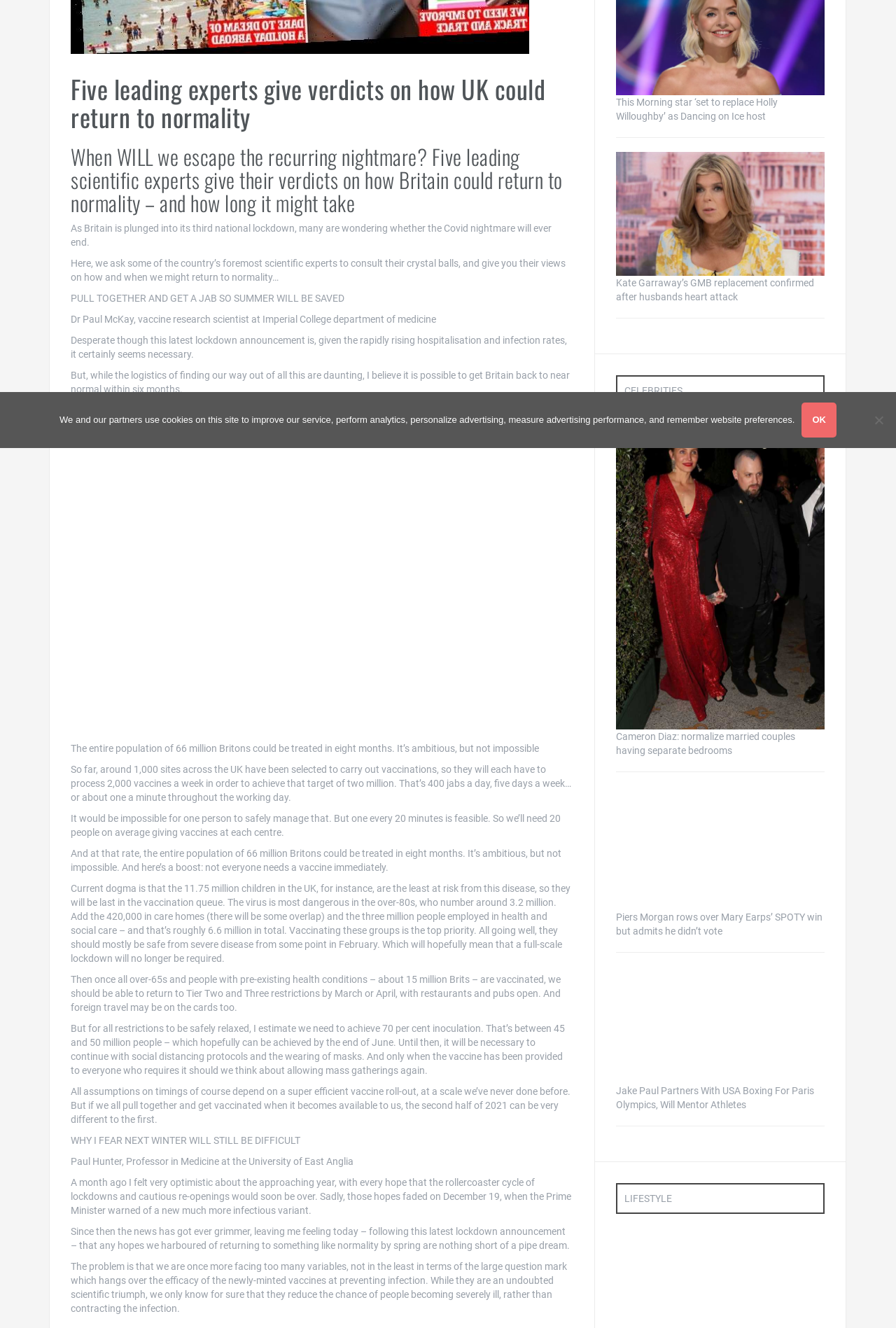Using the provided description: "Ok", find the bounding box coordinates of the corresponding UI element. The output should be four float numbers between 0 and 1, in the format [left, top, right, bottom].

[0.895, 0.303, 0.934, 0.329]